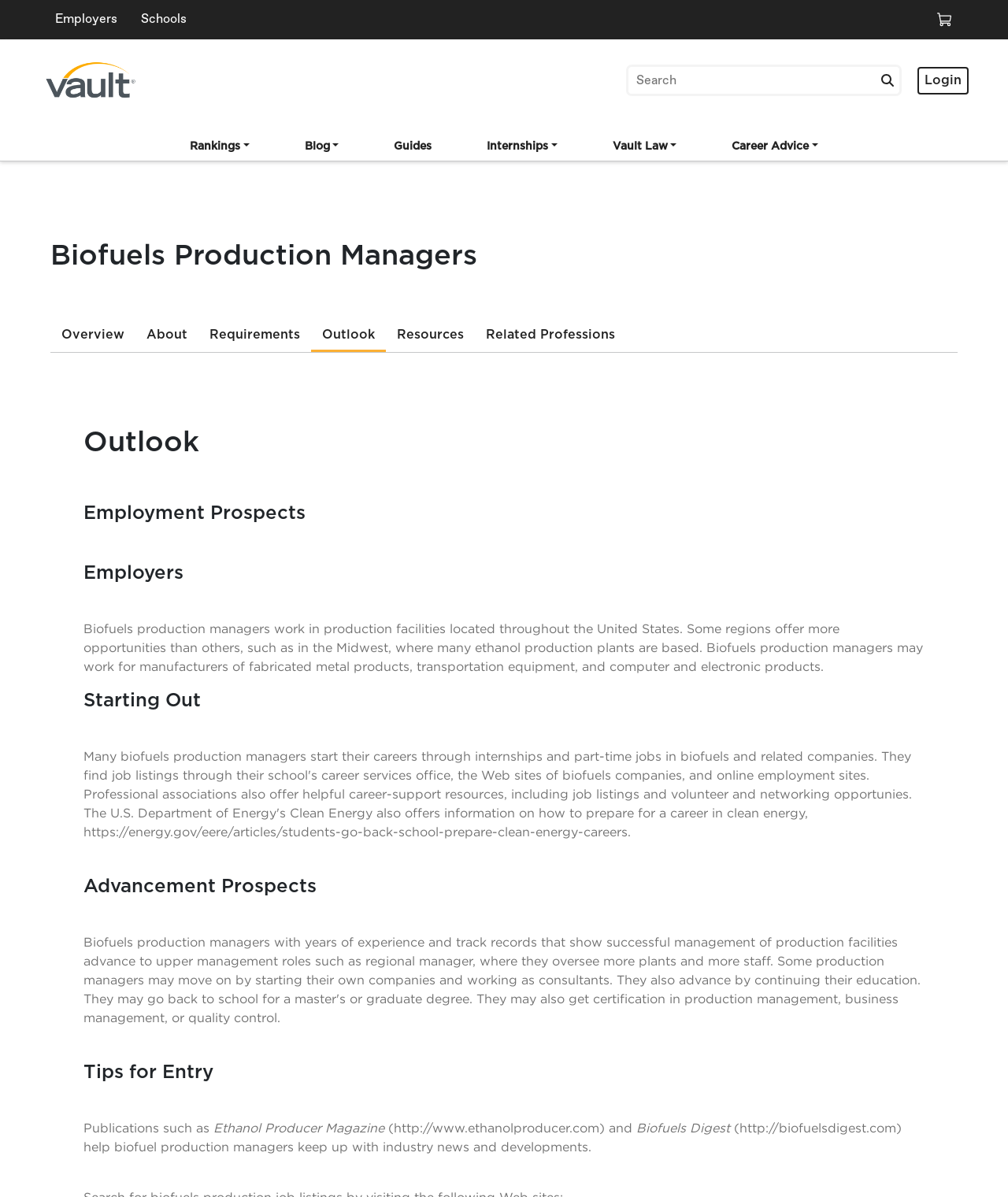Describe all the key features of the webpage in detail.

This webpage is about biofuels production managers, providing an outlook on their profession. At the top, there are several links, including "Employers", "Schools", and a logo. A search bar is located on the right side, accompanied by a button. There is also a login button and a tab list with options like "Rankings", "Blog", "Guides", "Internships", "Vault Law", and "Career Advice".

Below the top section, there is a heading "Biofuels Production Managers" followed by a tab list with options like "Overview", "About", "Requirements", "Outlook", "Resources", and "Related Professions". The "Outlook" tab is currently selected.

The main content of the page is divided into sections, each with a heading. The first section is "Outlook", which provides information about employment prospects for biofuels production managers. The next section is "Employment Prospects", followed by "Employers", which discusses the regions with more opportunities for biofuels production managers.

The page then continues with sections on "Starting Out", "Advancement Prospects", and "Tips for Entry". The last section provides information on publications that can help biofuel production managers stay updated on industry news and developments, including Ethanol Producer Magazine and Biofuels Digest.

Throughout the page, there are several headings, paragraphs of text, and links to additional resources. The layout is organized, with clear headings and concise text, making it easy to navigate and find relevant information.